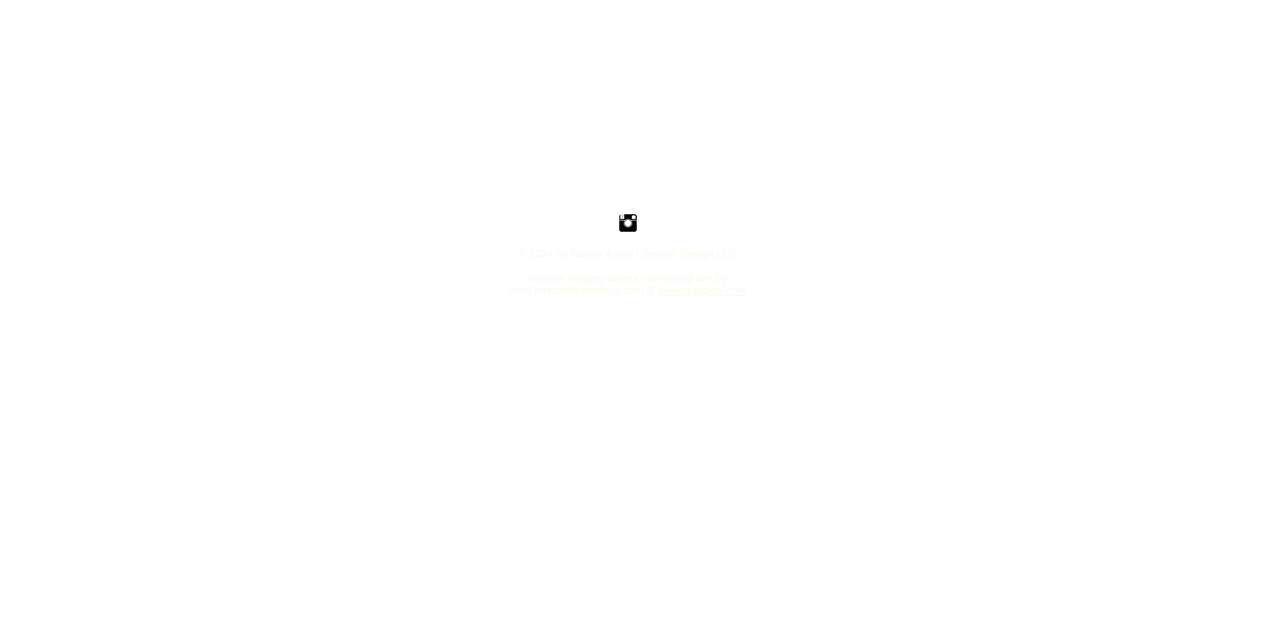Find the bounding box coordinates for the HTML element specified by: "www.kassandramelnyk.com".

[0.397, 0.444, 0.503, 0.462]